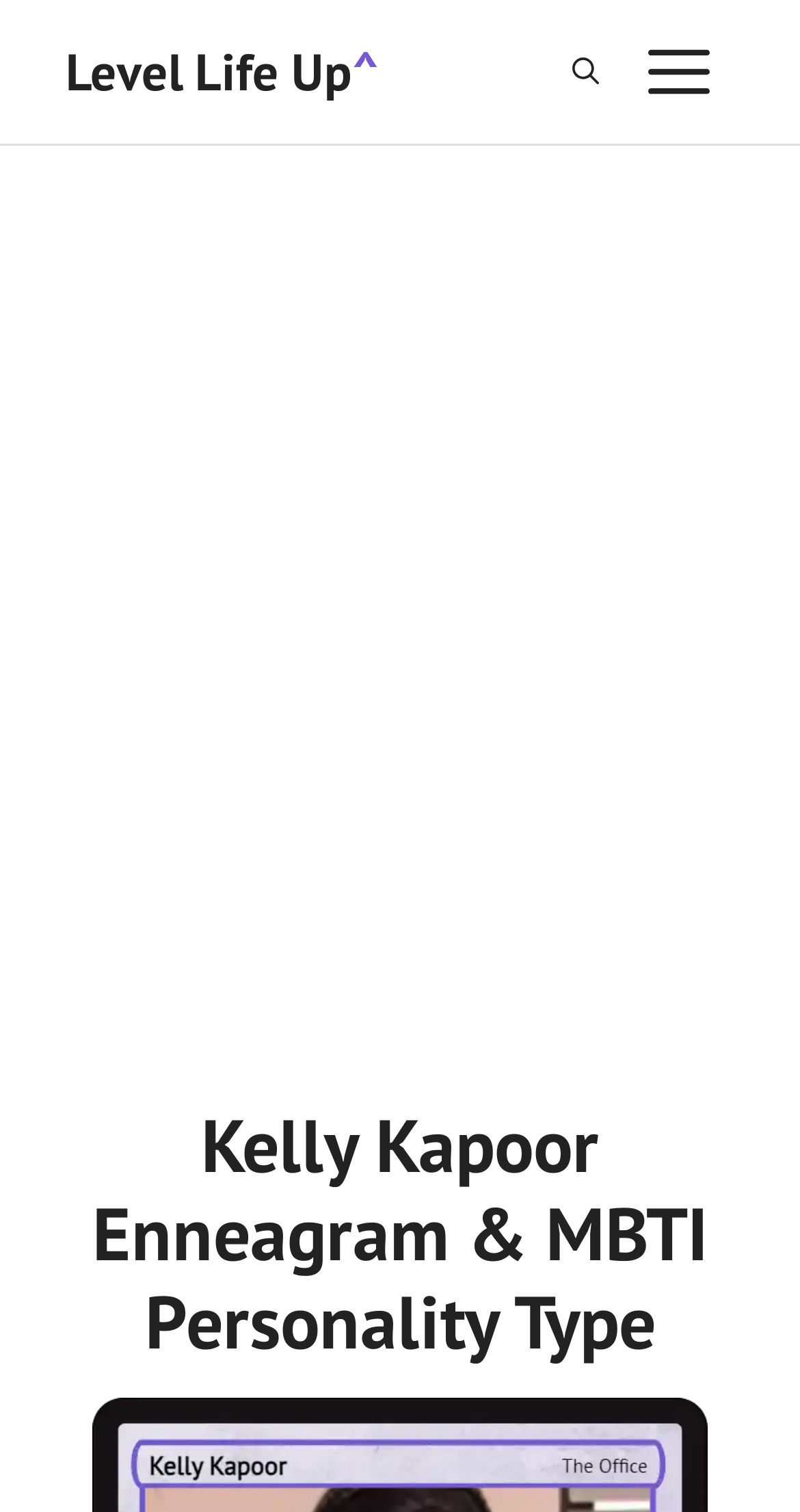Please locate and generate the primary heading on this webpage.

Kelly Kapoor Enneagram & MBTI Personality Type